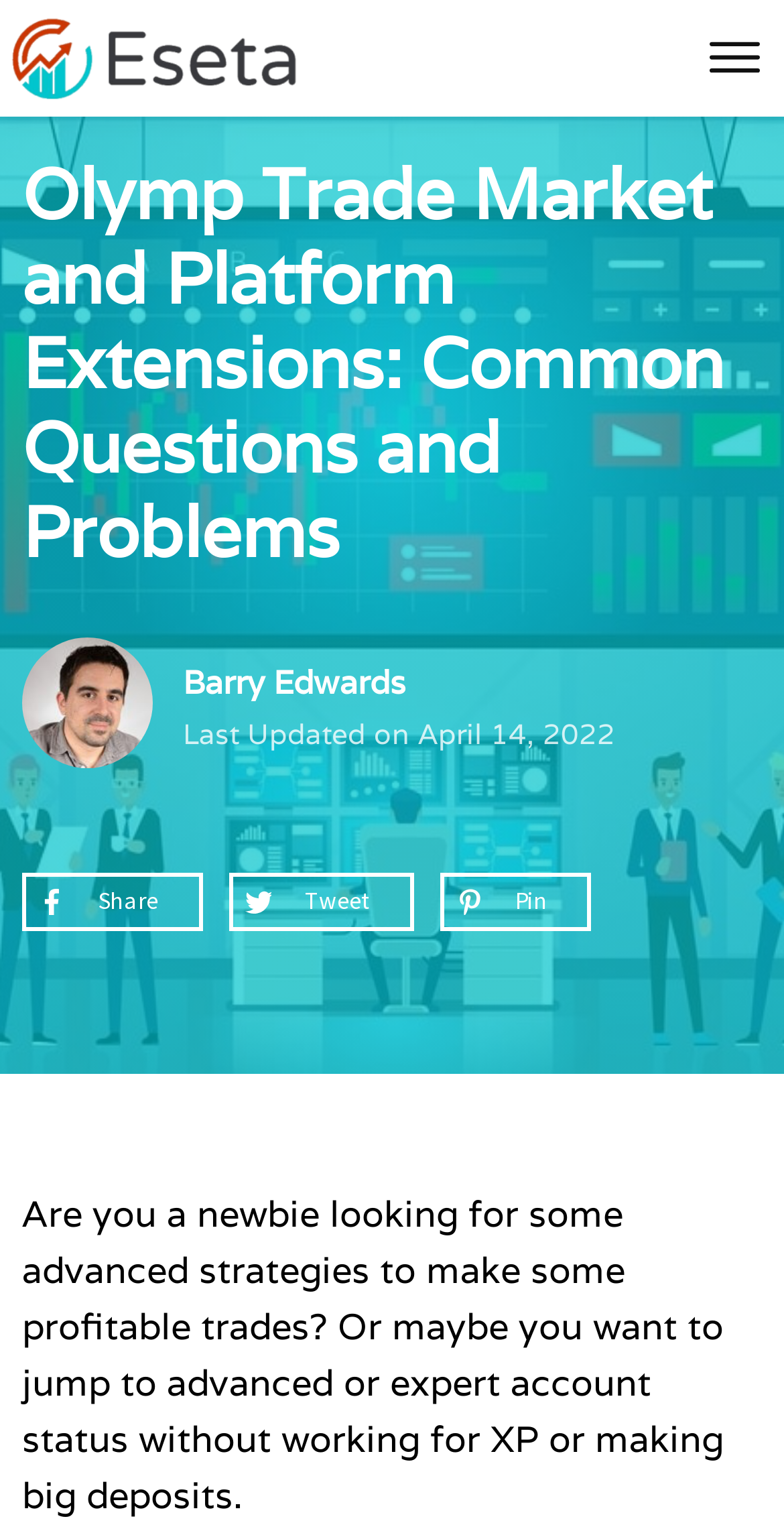What is the target audience of the article?
Give a thorough and detailed response to the question.

The article appears to be targeting newbies and traders, as mentioned in the introductory paragraph, which talks about newbies looking for advanced strategies and wanting to jump to advanced or expert account status.